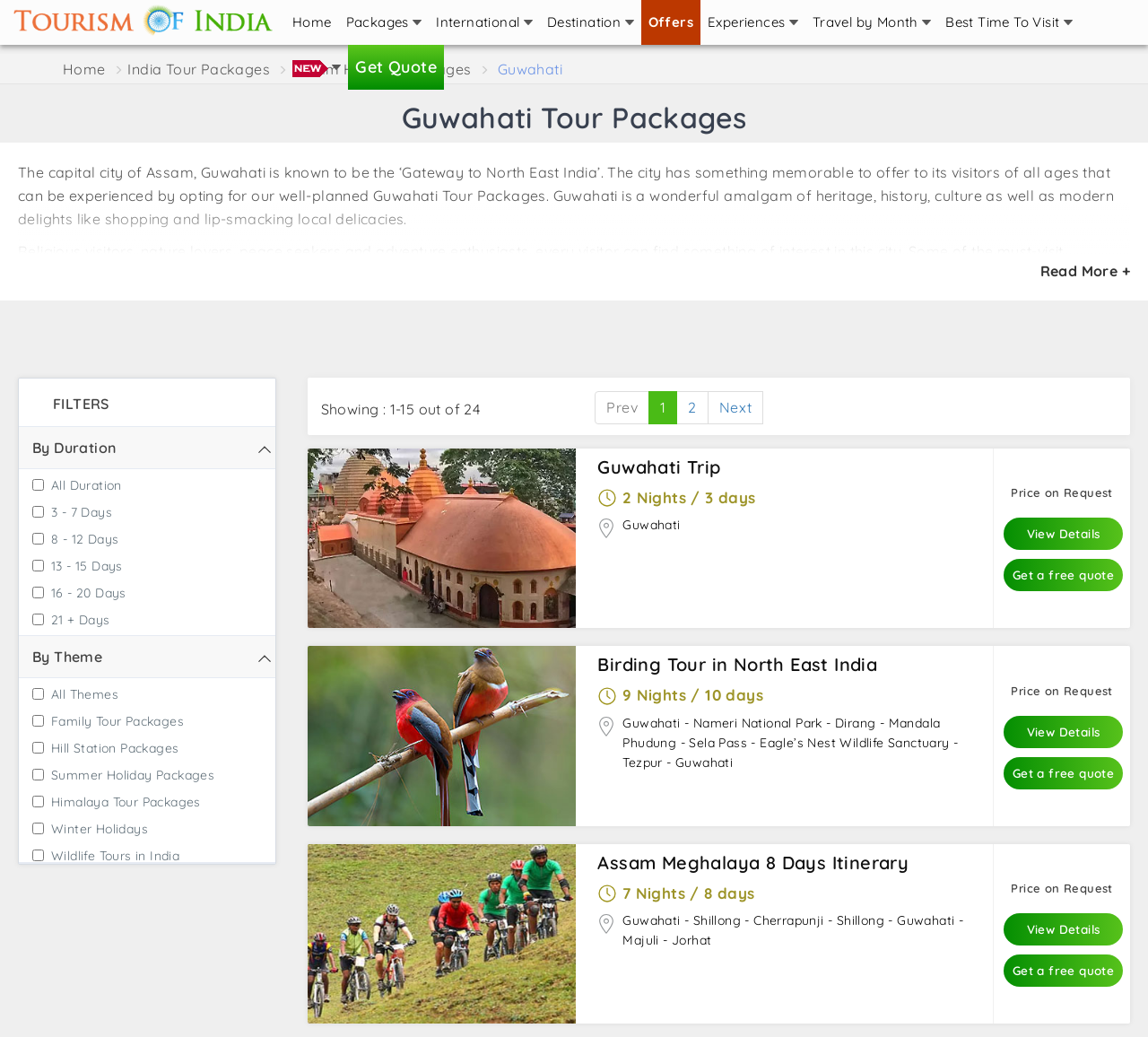What is the theme of the 'Birding Tour in North East India' package?
Based on the visual details in the image, please answer the question thoroughly.

The answer can be inferred from the package details section of the webpage, where the 'Birding Tour in North East India' package is listed, and considering the theme of the package, it can be categorized under 'Wildlife Tours in India'.